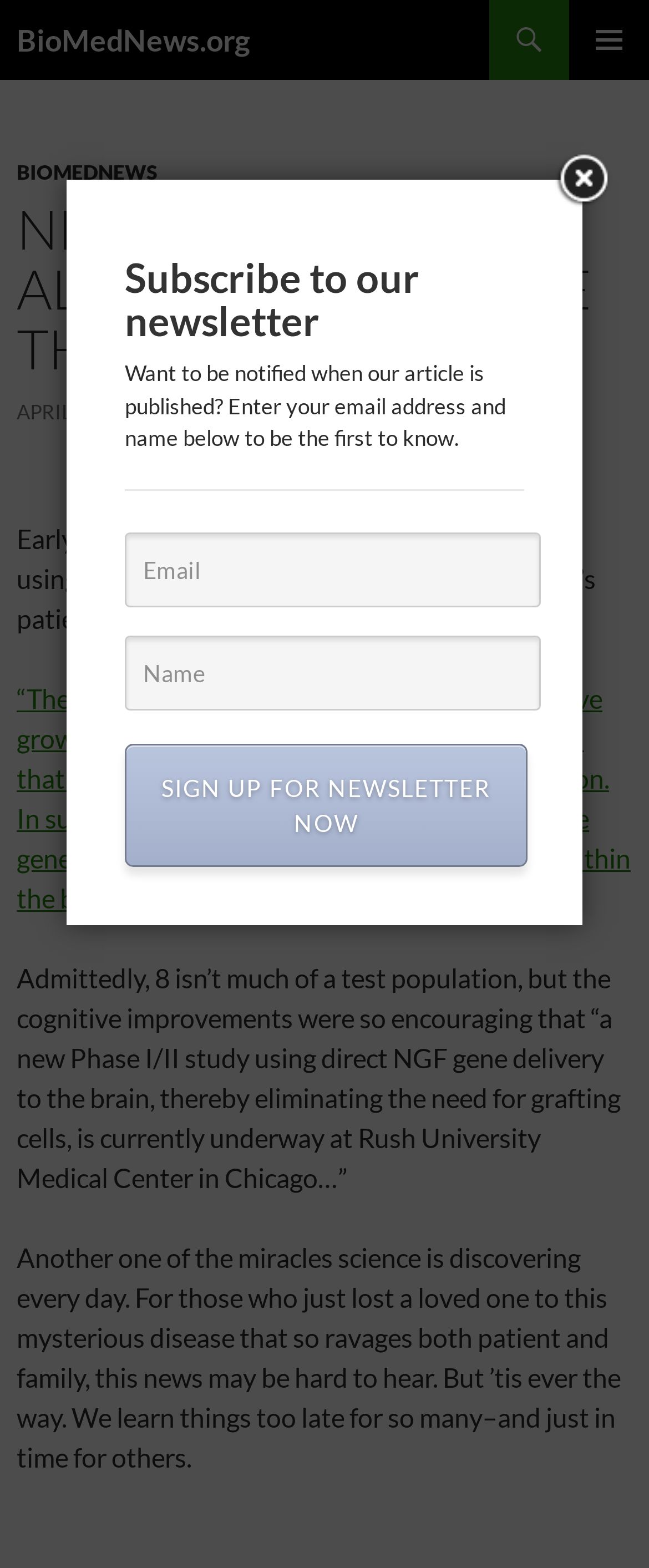Use the details in the image to answer the question thoroughly: 
What is the name of the medical center mentioned in the article?

The name of the medical center can be found in the text '…a new Phase I/II study using direct NGF gene delivery to the brain, thereby eliminating the need for grafting cells, is currently underway at Rush University Medical Center in Chicago…' which is part of the article.